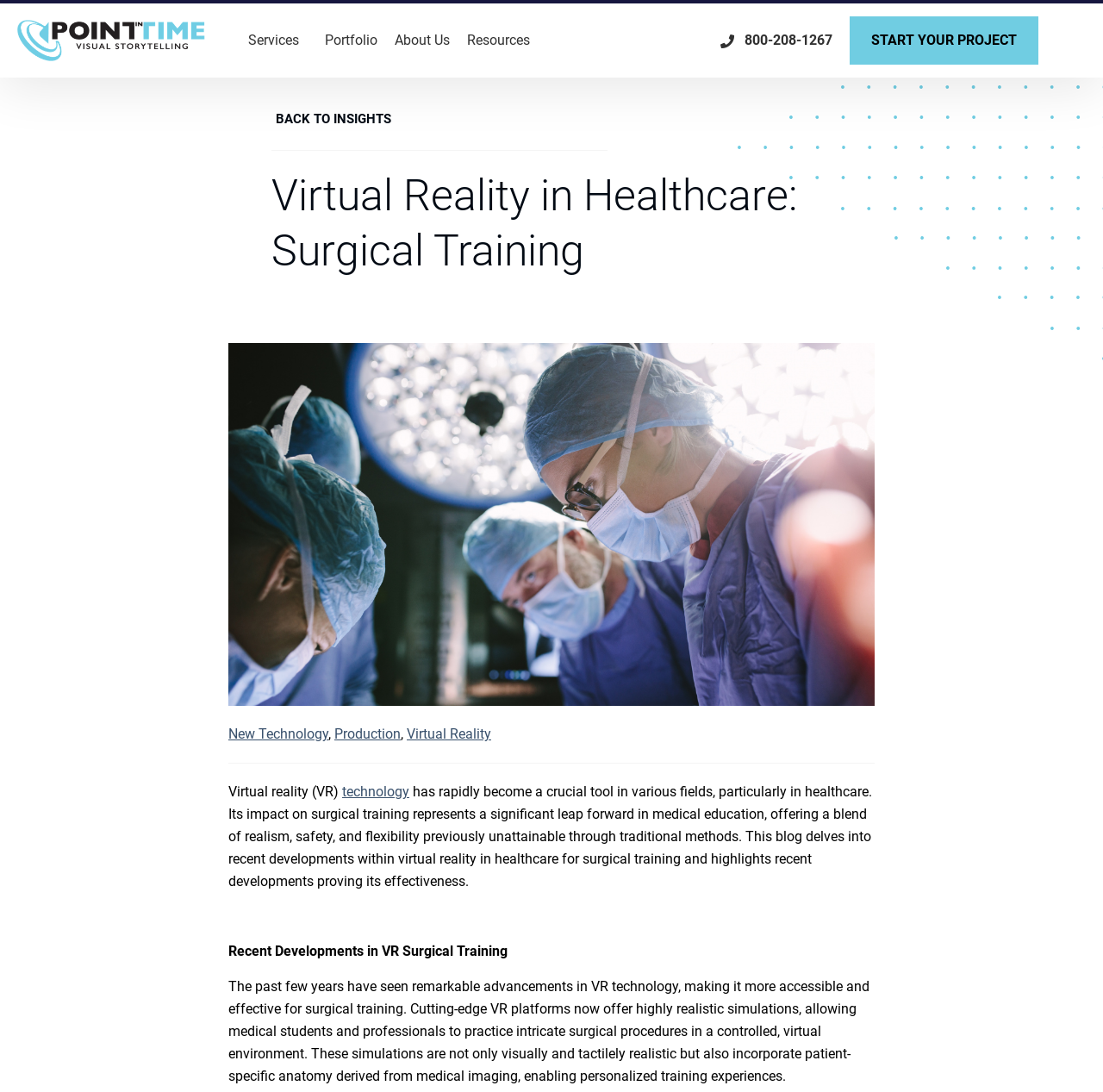Please give a short response to the question using one word or a phrase:
What is the topic of the blog post?

Virtual reality in healthcare for surgical training